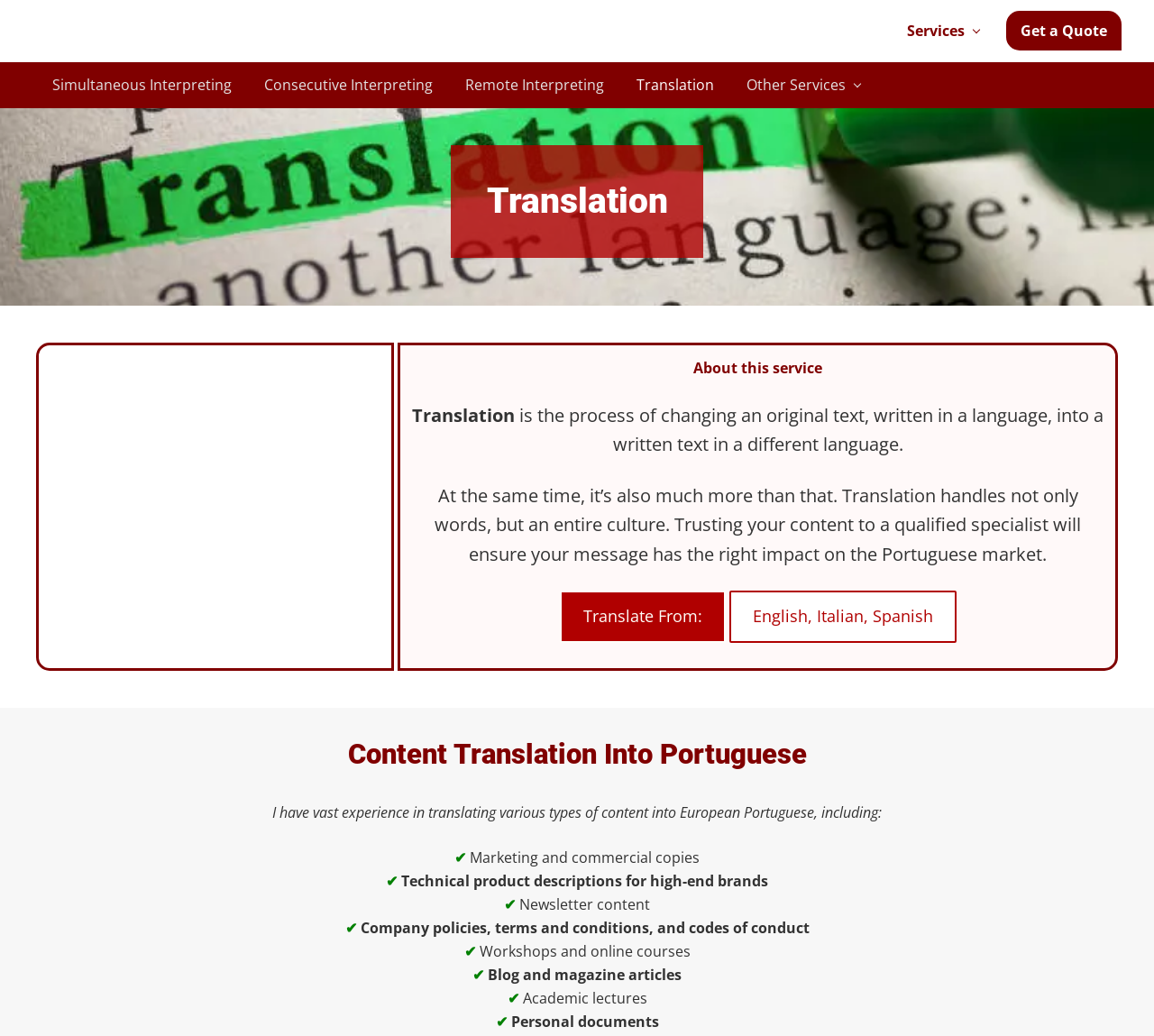Given the element description: "Remote Interpreting", predict the bounding box coordinates of this UI element. The coordinates must be four float numbers between 0 and 1, given as [left, top, right, bottom].

[0.389, 0.059, 0.538, 0.104]